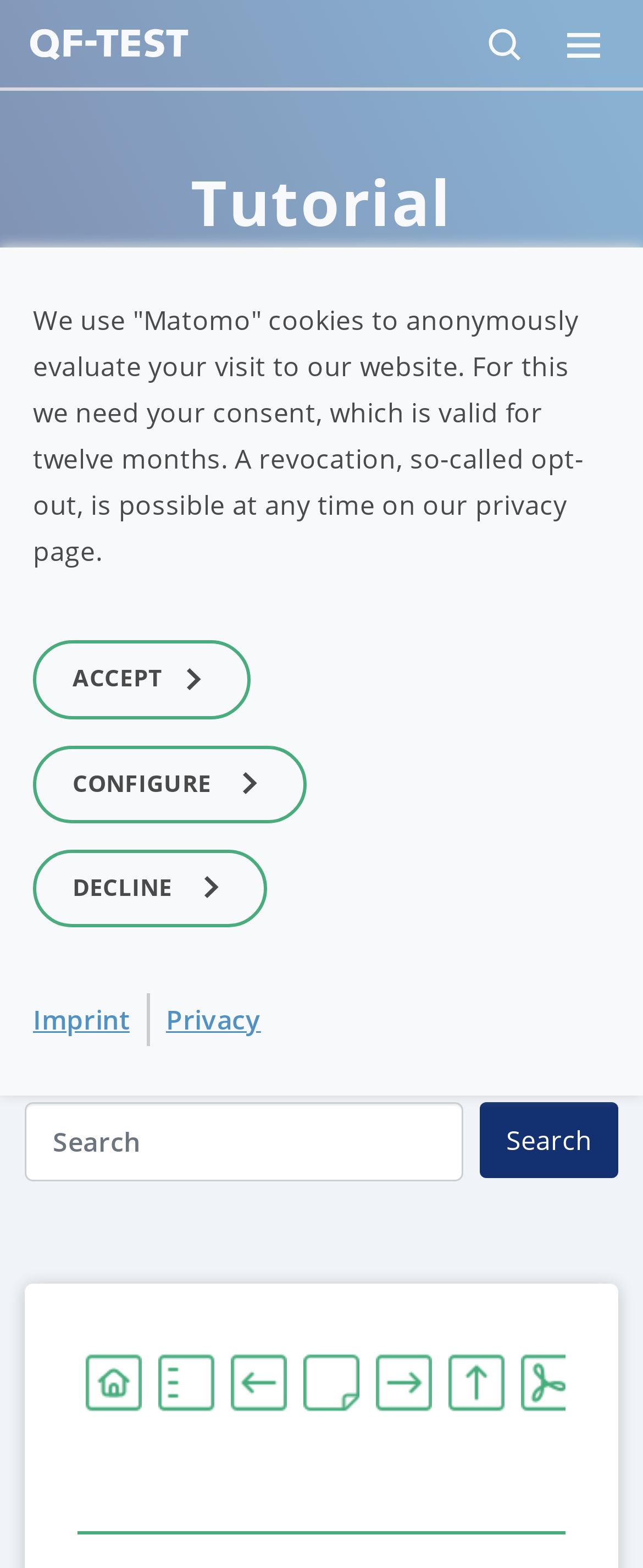By analyzing the image, answer the following question with a detailed response: Is there a video version of the tutorial available?

I found a StaticText element with the text 'QF-Test Tutorial Video Version' at coordinates [0.121, 0.469, 0.696, 0.527], which indicates that there is a video version of the tutorial available.